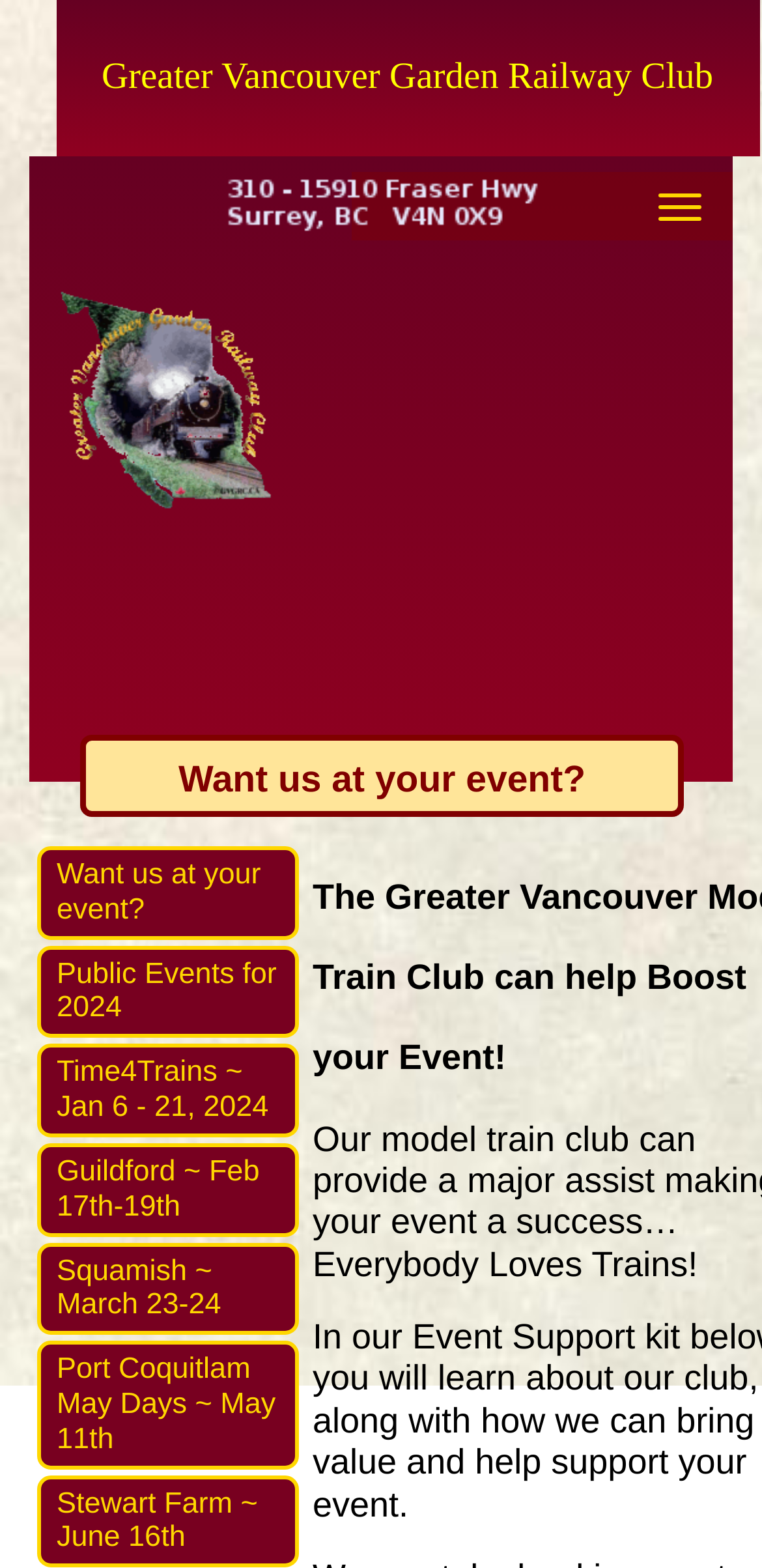Please find the bounding box coordinates of the element's region to be clicked to carry out this instruction: "Click the button at the top right corner".

[0.836, 0.111, 0.949, 0.152]